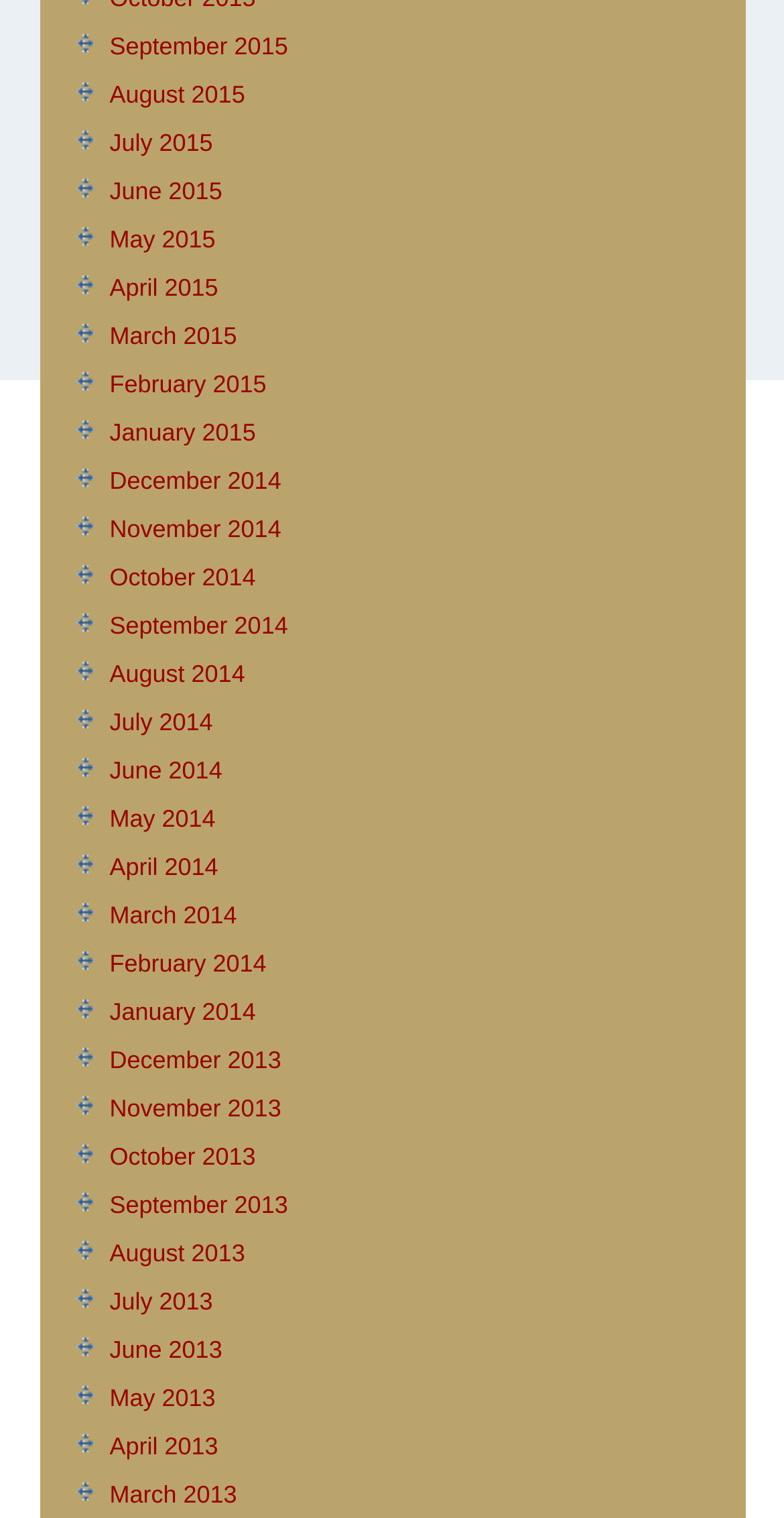Please find the bounding box coordinates of the element that you should click to achieve the following instruction: "View September 2015". The coordinates should be presented as four float numbers between 0 and 1: [left, top, right, bottom].

[0.14, 0.021, 0.367, 0.04]